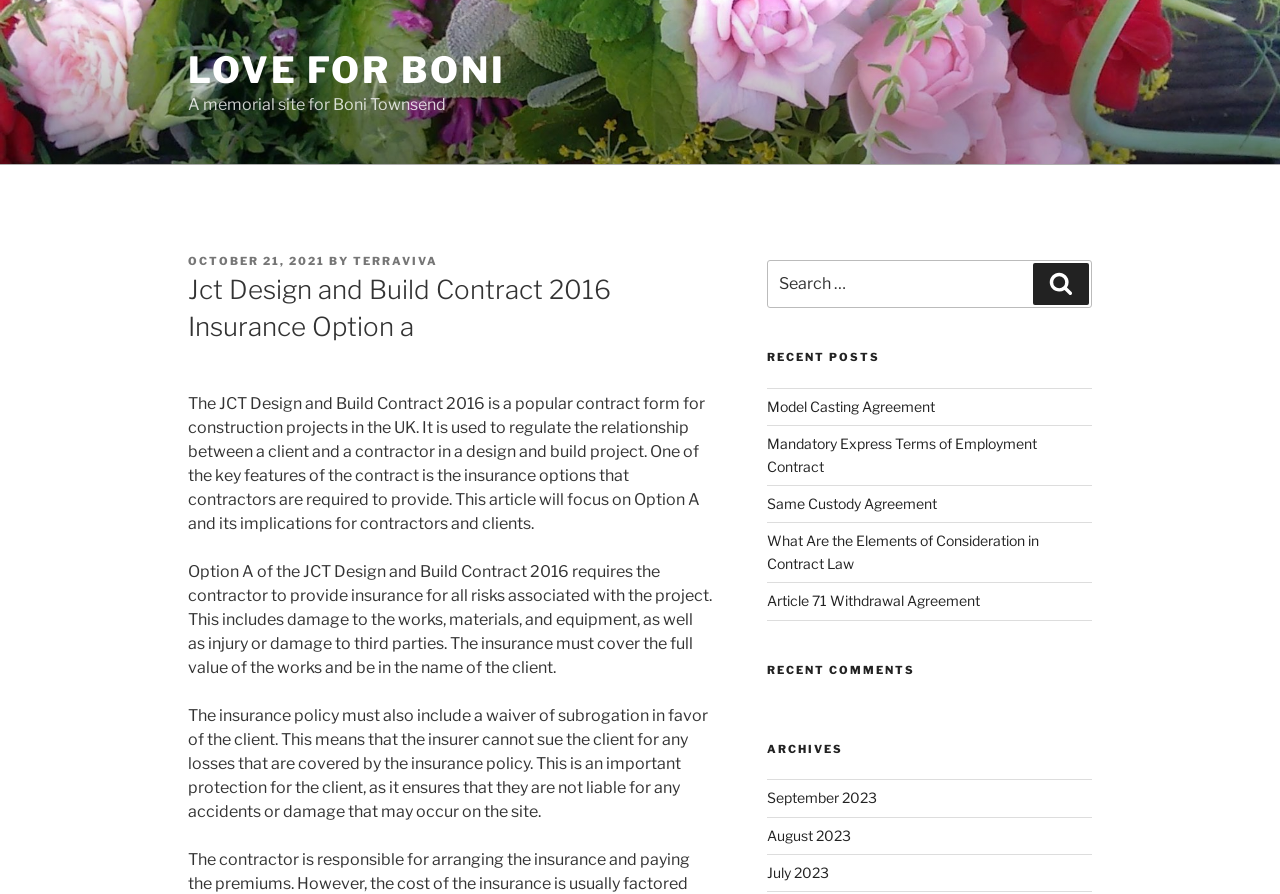Please provide a comprehensive response to the question below by analyzing the image: 
What is the waiver of subrogation in favor of the client?

The webpage explains that the insurance policy must include a waiver of subrogation in favor of the client, which means that the insurer cannot sue the client for any losses that are covered by the insurance policy. This provision protects the client from potential lawsuits.